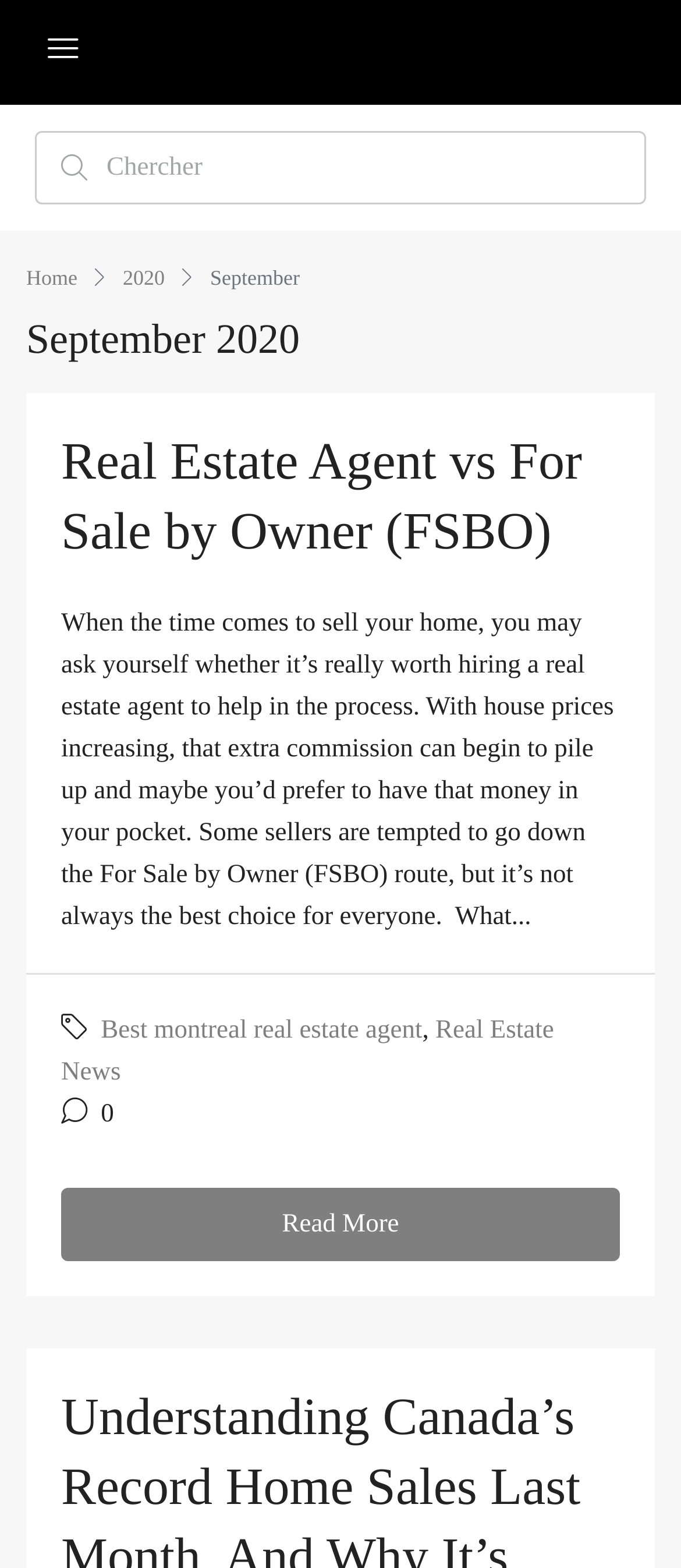Analyze the image and deliver a detailed answer to the question: What is the author's profession?

I made an educated guess about the author's profession by looking at the content of the article, which suggests that the author has expertise in the real estate field and is possibly a real estate agent themselves.